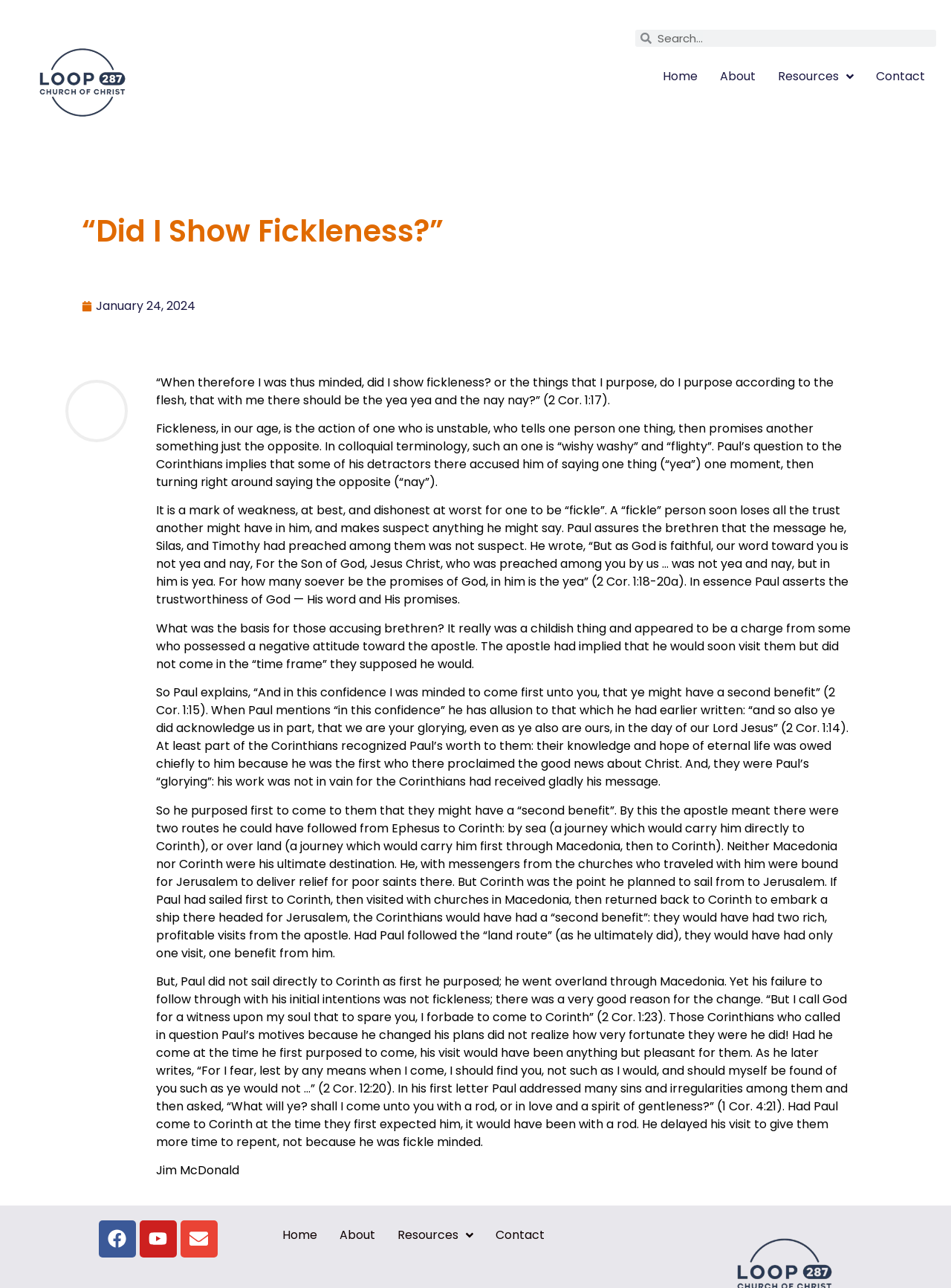What is the author of the article?
Please answer the question as detailed as possible based on the image.

I found the author's name at the bottom of the article, where it says 'Jim McDonald'. This is likely the person who wrote the article.